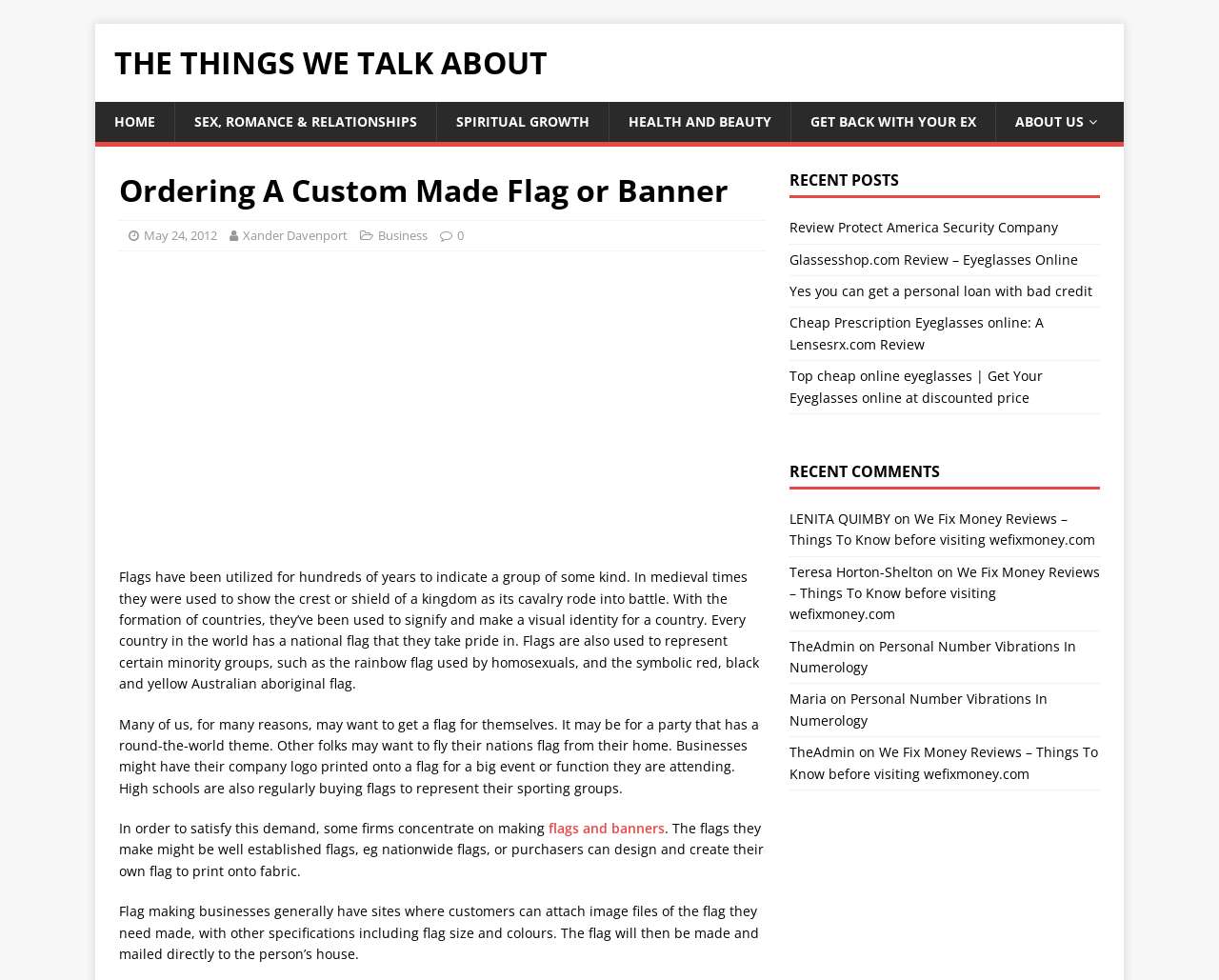Explain in detail what is displayed on the webpage.

This webpage is about ordering custom-made flags or banners. At the top, there is a header section with a link to "THE THINGS WE TALK ABOUT" and a navigation menu with links to "HOME", "SEX, ROMANCE & RELATIONSHIPS", "SPIRITUAL GROWTH", "HEALTH AND BEAUTY", "GET BACK WITH YOUR EX", and "ABOUT US".

Below the header section, there is a main content area with a heading "Ordering A Custom Made Flag or Banner". This section contains a series of paragraphs discussing the history and uses of flags, including their use to represent countries, minority groups, and businesses. The text also explains how individuals can order custom-made flags for various purposes, such as parties or events.

To the right of the main content area, there is a sidebar with two sections: "RECENT POSTS" and "RECENT COMMENTS". The "RECENT POSTS" section lists several links to recent articles, including reviews of companies and products, as well as articles on personal finance and numerology. The "RECENT COMMENTS" section lists comments from users, including their names and the articles they commented on.

Overall, the webpage has a simple and organized layout, with a clear focus on providing information about custom-made flags and banners, as well as featuring recent posts and comments from users.